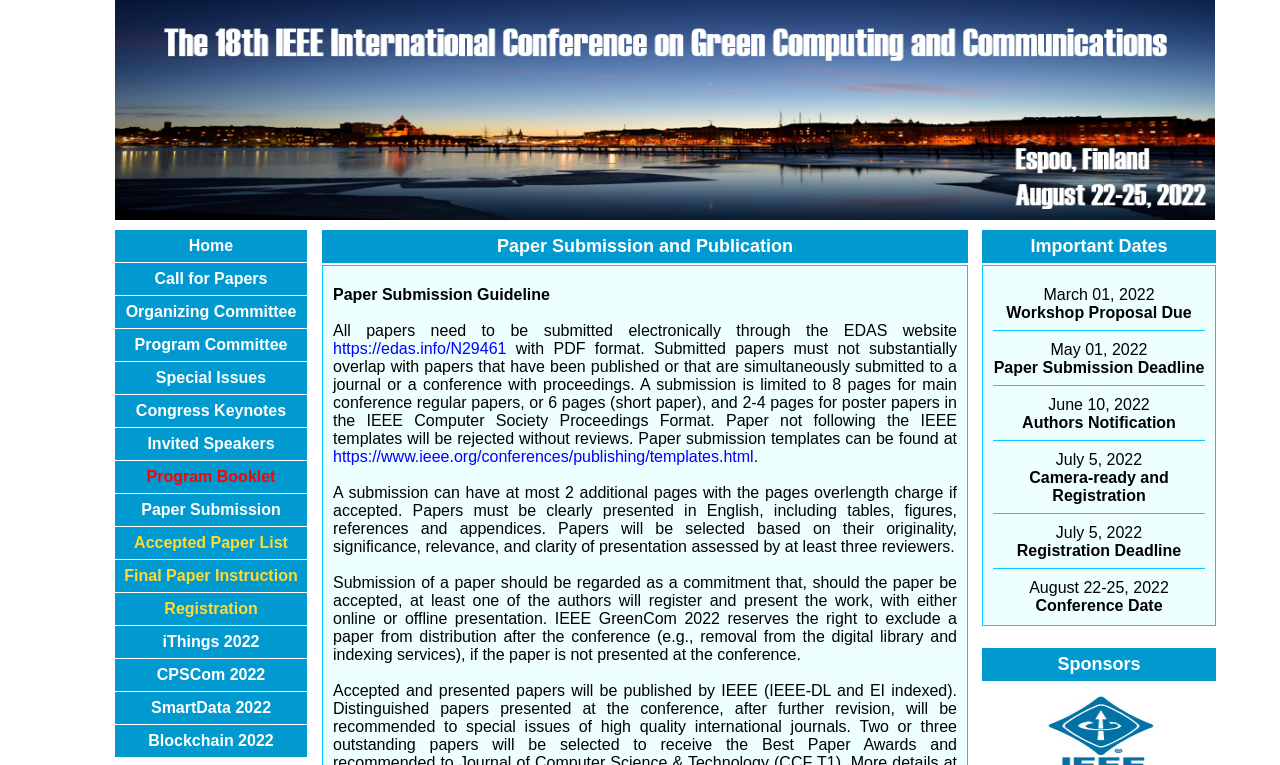Use a single word or phrase to respond to the question:
How many pages are allowed for main conference regular papers?

8 pages